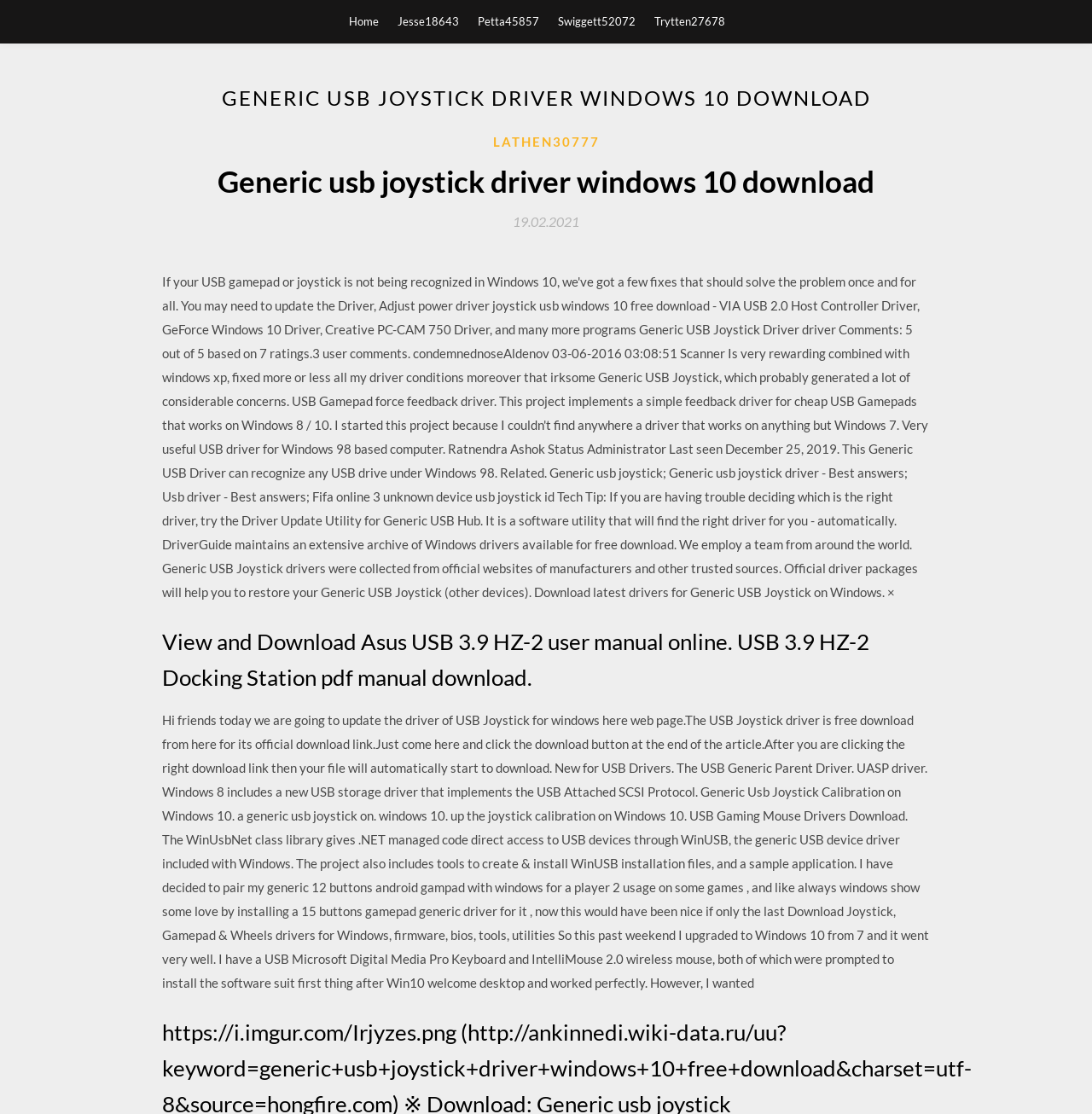What is the topic of the article below the header?
Refer to the image and answer the question using a single word or phrase.

USB joystick driver installation